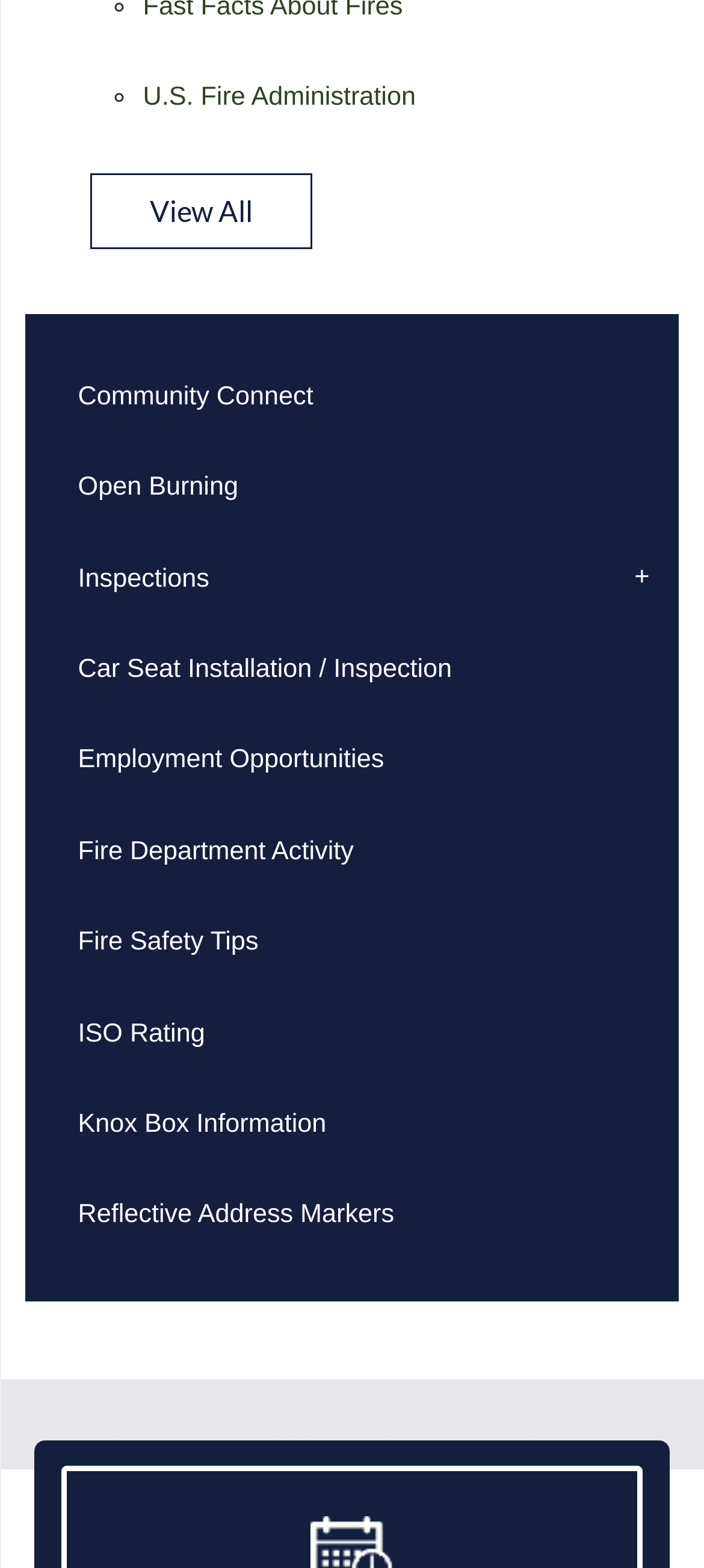Determine the bounding box coordinates for the area that needs to be clicked to fulfill this task: "Click on U.S. Fire Administration". The coordinates must be given as four float numbers between 0 and 1, i.e., [left, top, right, bottom].

[0.203, 0.053, 0.591, 0.072]